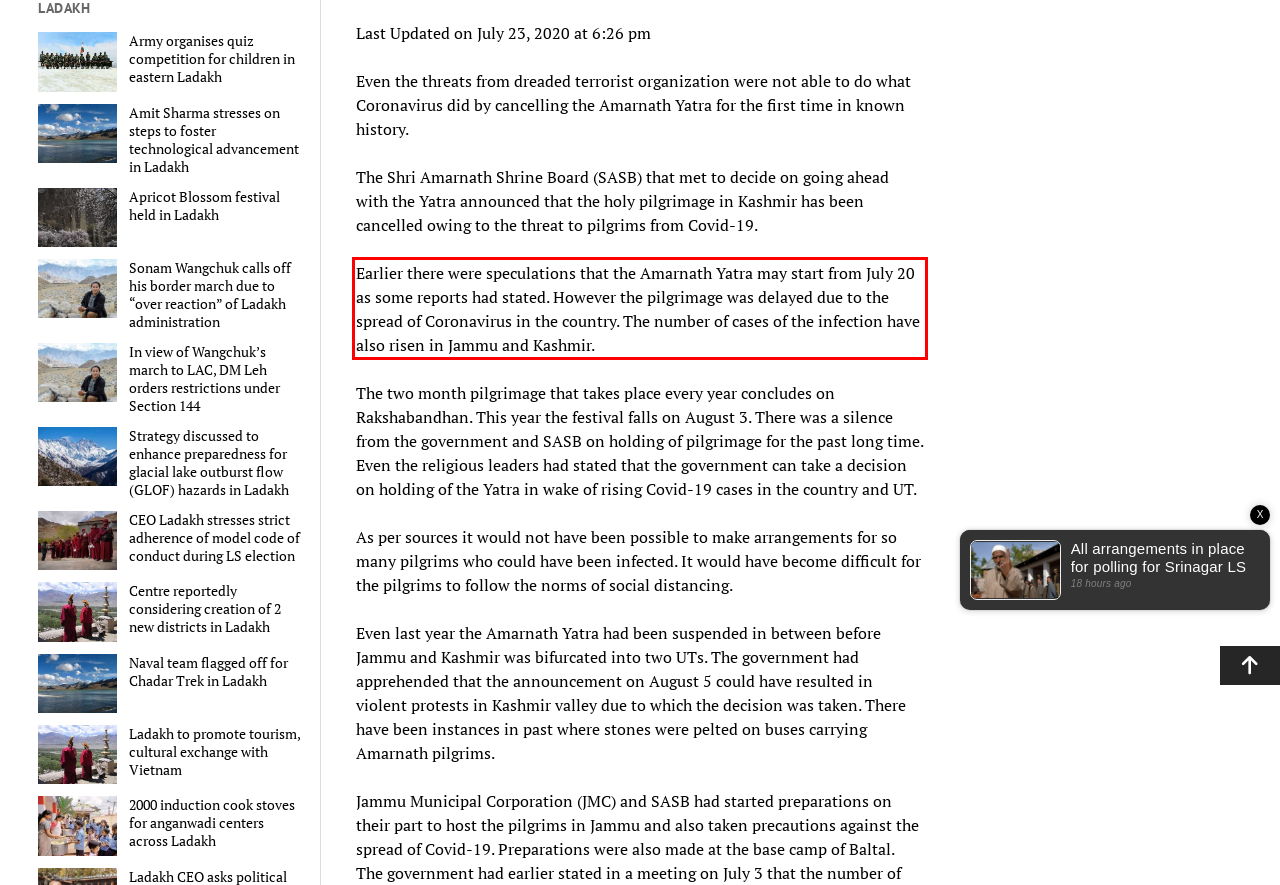Analyze the screenshot of the webpage and extract the text from the UI element that is inside the red bounding box.

Earlier there were speculations that the Amarnath Yatra may start from July 20 as some reports had stated. However the pilgrimage was delayed due to the spread of Coronavirus in the country. The number of cases of the infection have also risen in Jammu and Kashmir.